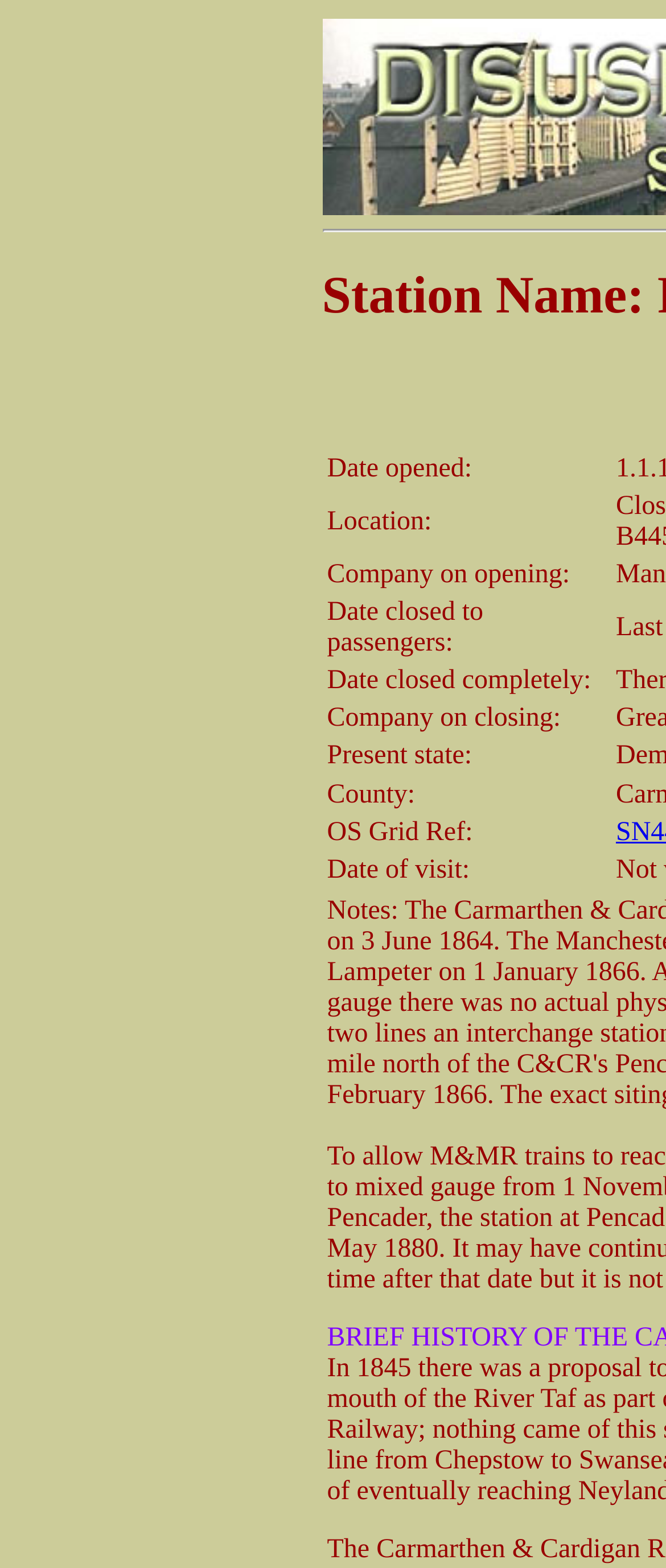Utilize the information from the image to answer the question in detail:
What is the 'Present state' of Pencader Junction Station?

The 'Present state' field is present in the table, but its value is not specified. This suggests that the current status of Pencader Junction Station is not provided on this webpage.